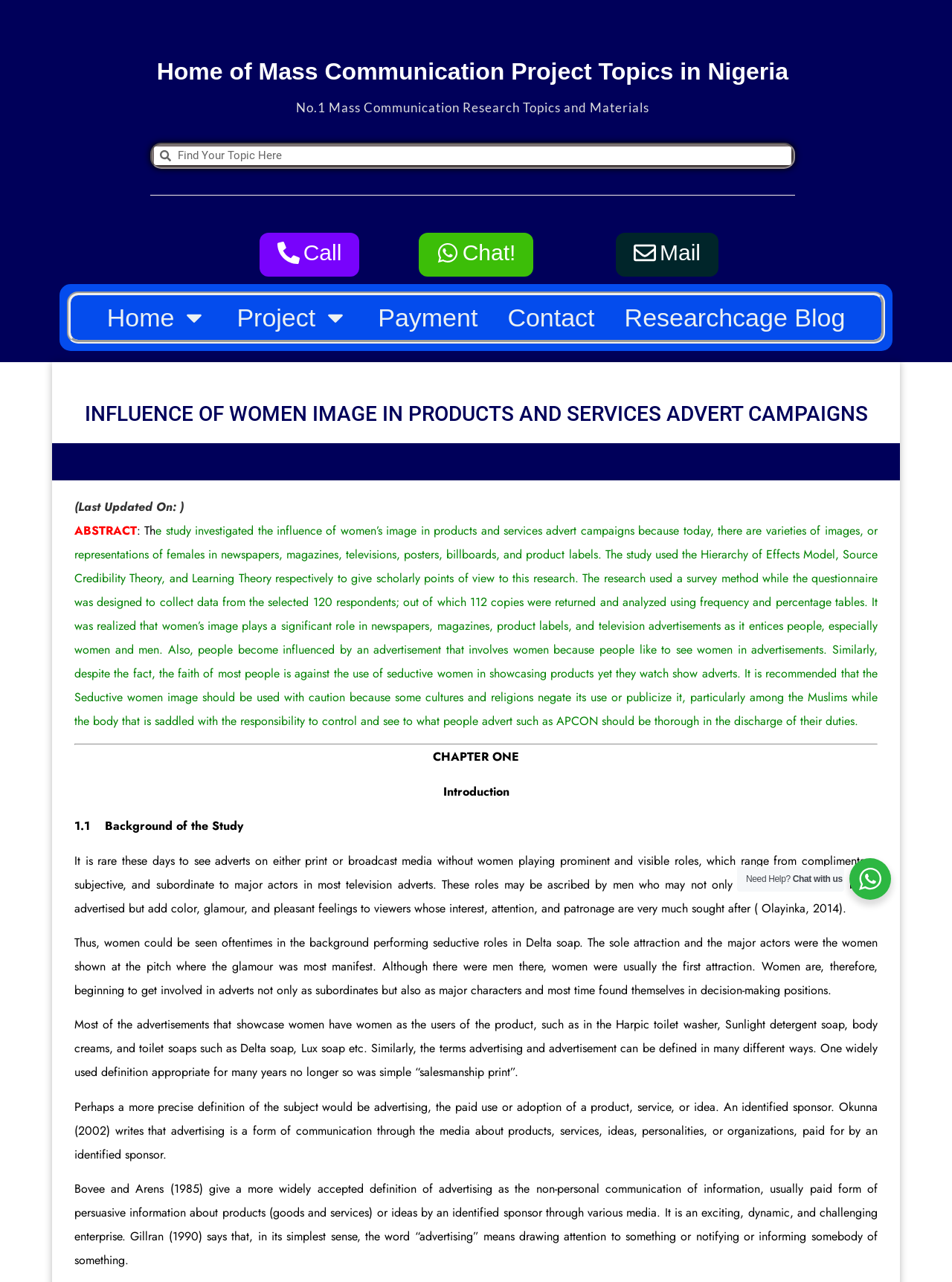What is the purpose of the 'Search' box?
Analyze the image and deliver a detailed answer to the question.

The purpose of the 'Search' box is determined by its location on the webpage, which is above the list of project topics and materials. It is likely that the 'Search' box is used to search for specific project topics and materials on the website.